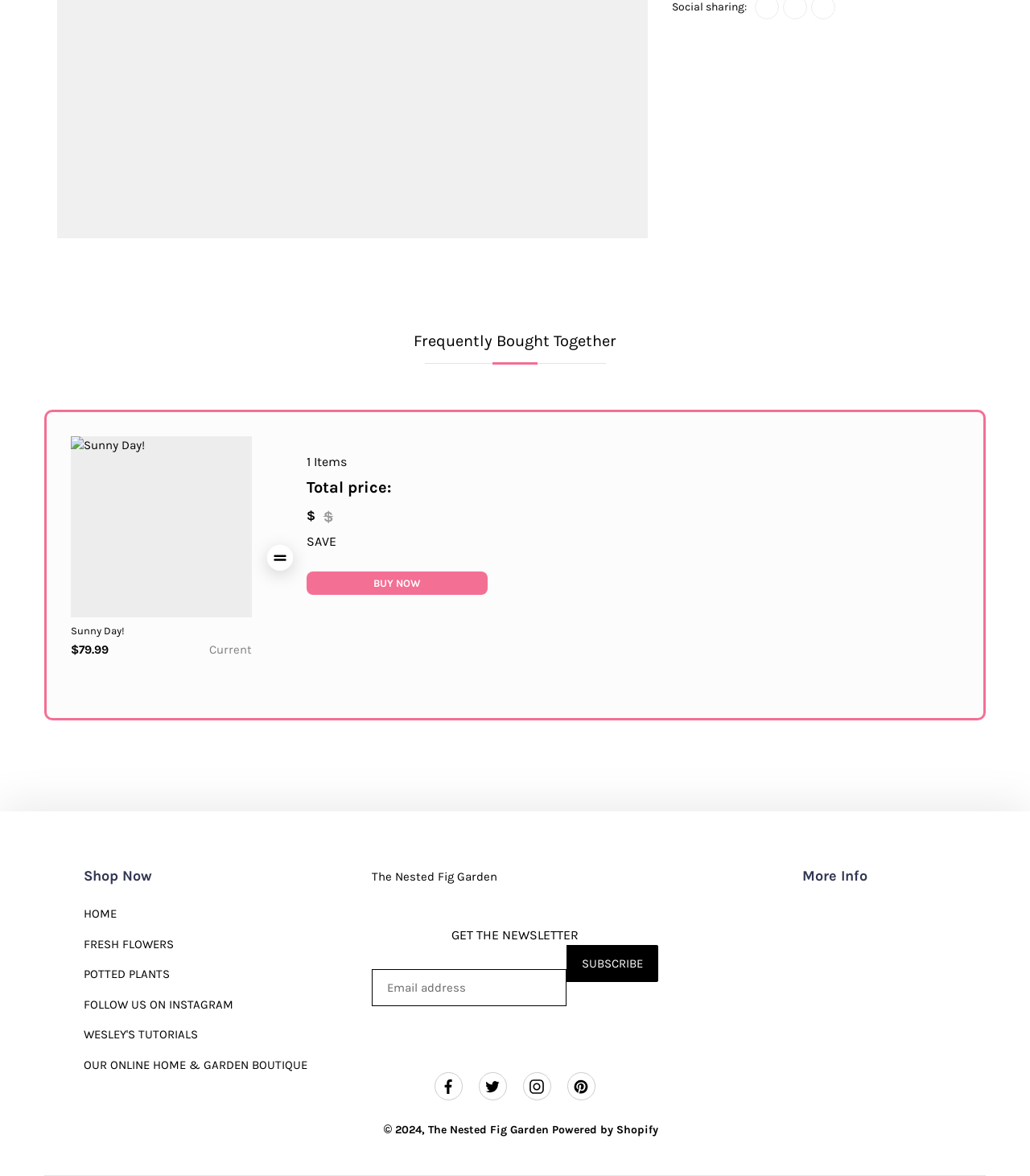Provide the bounding box for the UI element matching this description: "parent_node: Sunny Day!".

[0.069, 0.371, 0.245, 0.525]